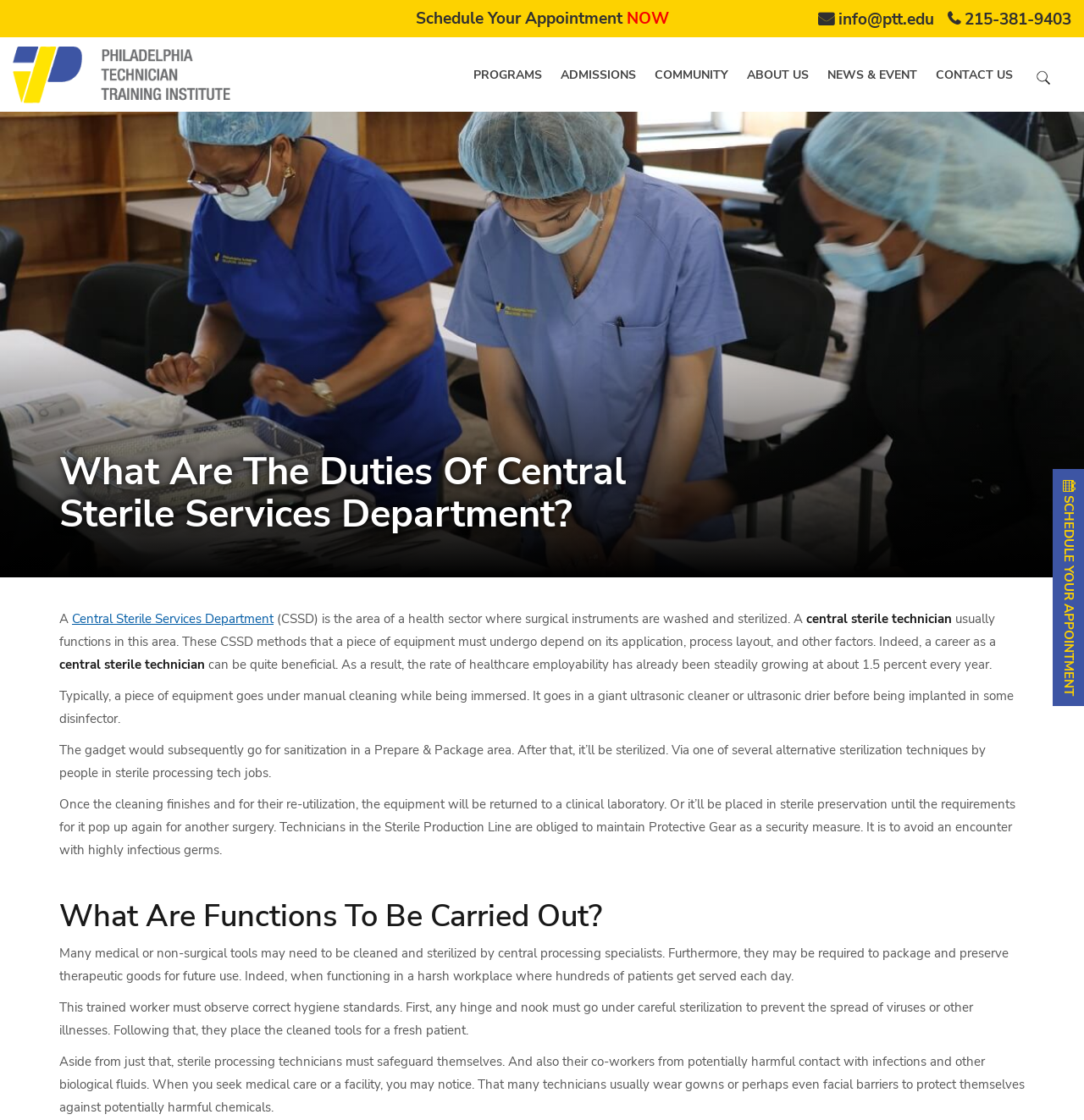Provide the bounding box coordinates of the HTML element this sentence describes: "Contact us". The bounding box coordinates consist of four float numbers between 0 and 1, i.e., [left, top, right, bottom].

[0.855, 0.052, 0.943, 0.083]